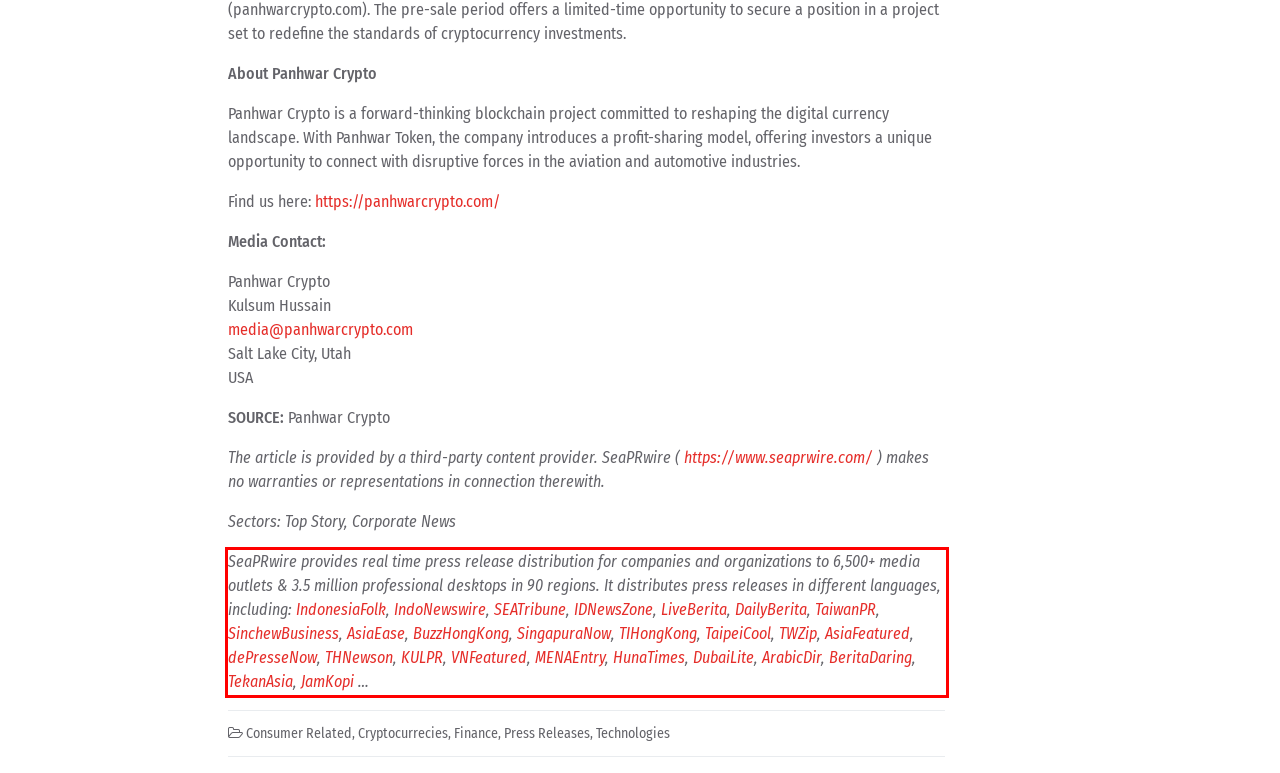You are provided with a webpage screenshot that includes a red rectangle bounding box. Extract the text content from within the bounding box using OCR.

SeaPRwire provides real time press release distribution for companies and organizations to 6,500+ media outlets & 3.5 million professional desktops in 90 regions. It distributes press releases in different languages, including: IndonesiaFolk, IndoNewswire, SEATribune, IDNewsZone, LiveBerita, DailyBerita, TaiwanPR, SinchewBusiness, AsiaEase, BuzzHongKong, SingapuraNow, TIHongKong, TaipeiCool, TWZip, AsiaFeatured, dePresseNow, THNewson, KULPR, VNFeatured, MENAEntry, HunaTimes, DubaiLite, ArabicDir, BeritaDaring, TekanAsia, JamKopi …